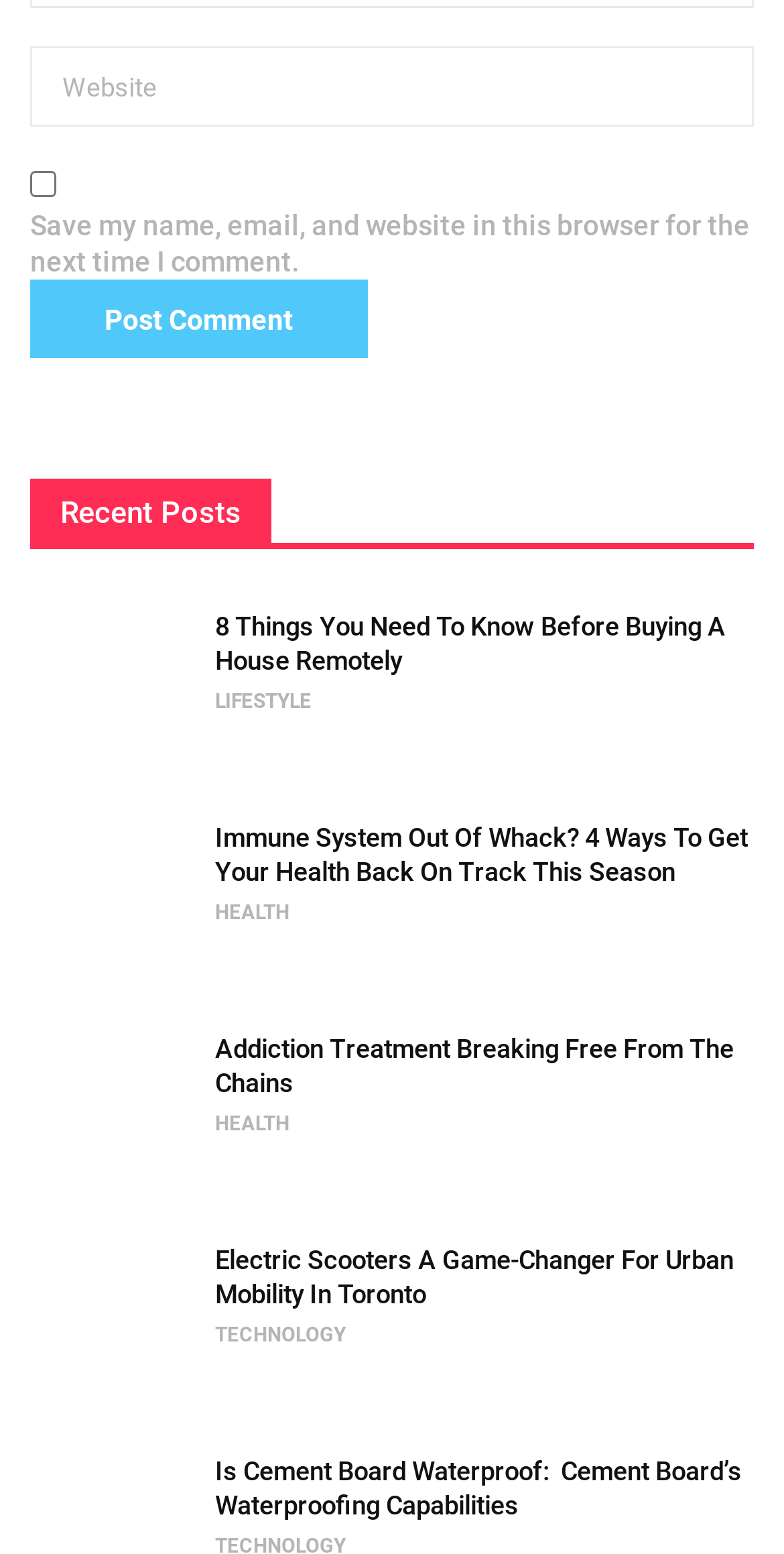Where is the 'Post Comment' button located?
Provide an in-depth and detailed explanation in response to the question.

The 'Post Comment' button is located below the textbox with the label 'Website', and its bounding box coordinates are [0.044, 0.192, 0.464, 0.219]. This indicates that the button is positioned vertically below the textbox.